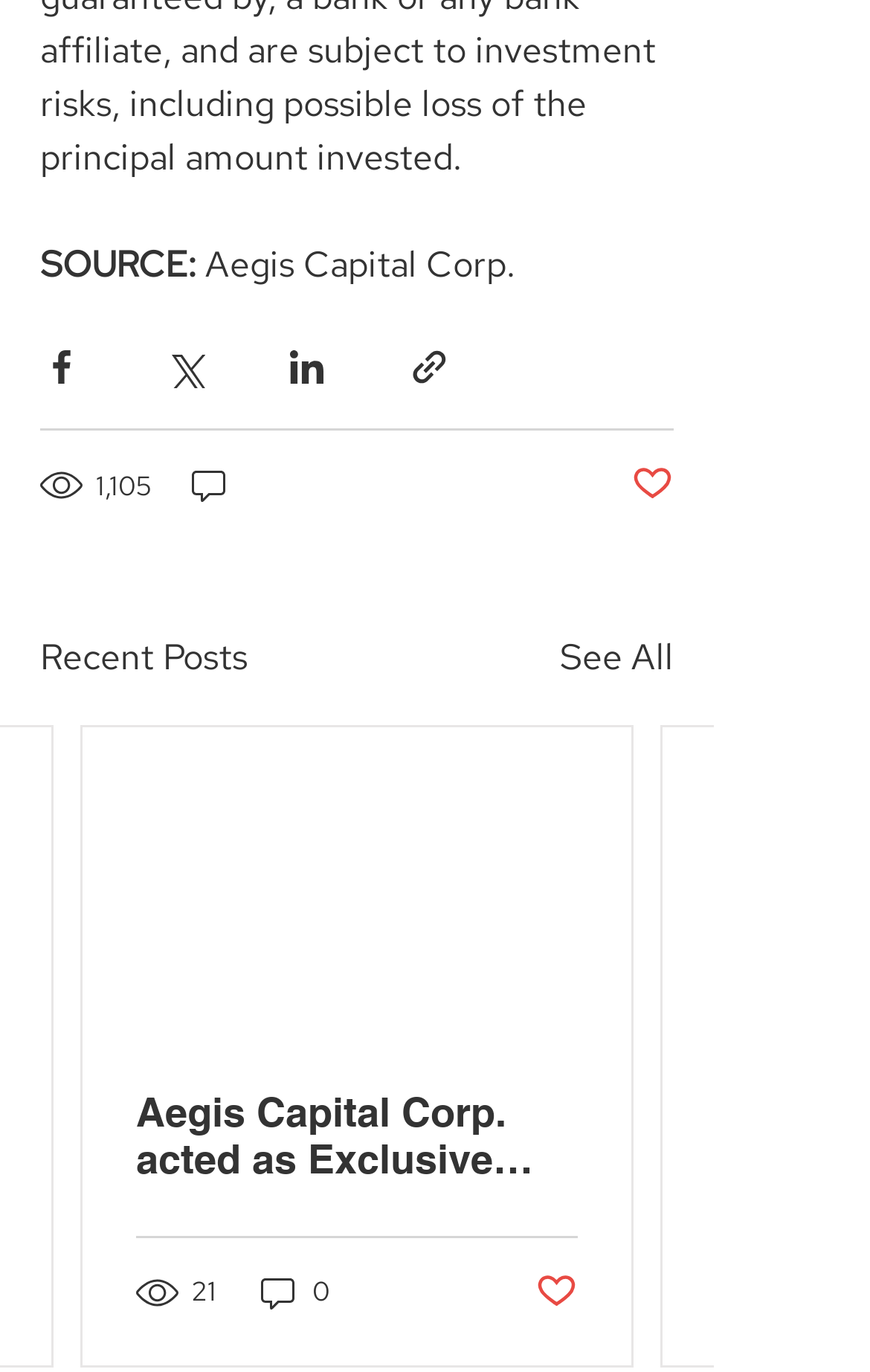How many views does the first post have?
Using the information from the image, answer the question thoroughly.

The number of views for the first post is mentioned below the social media sharing buttons, where it says '1,105 views'.